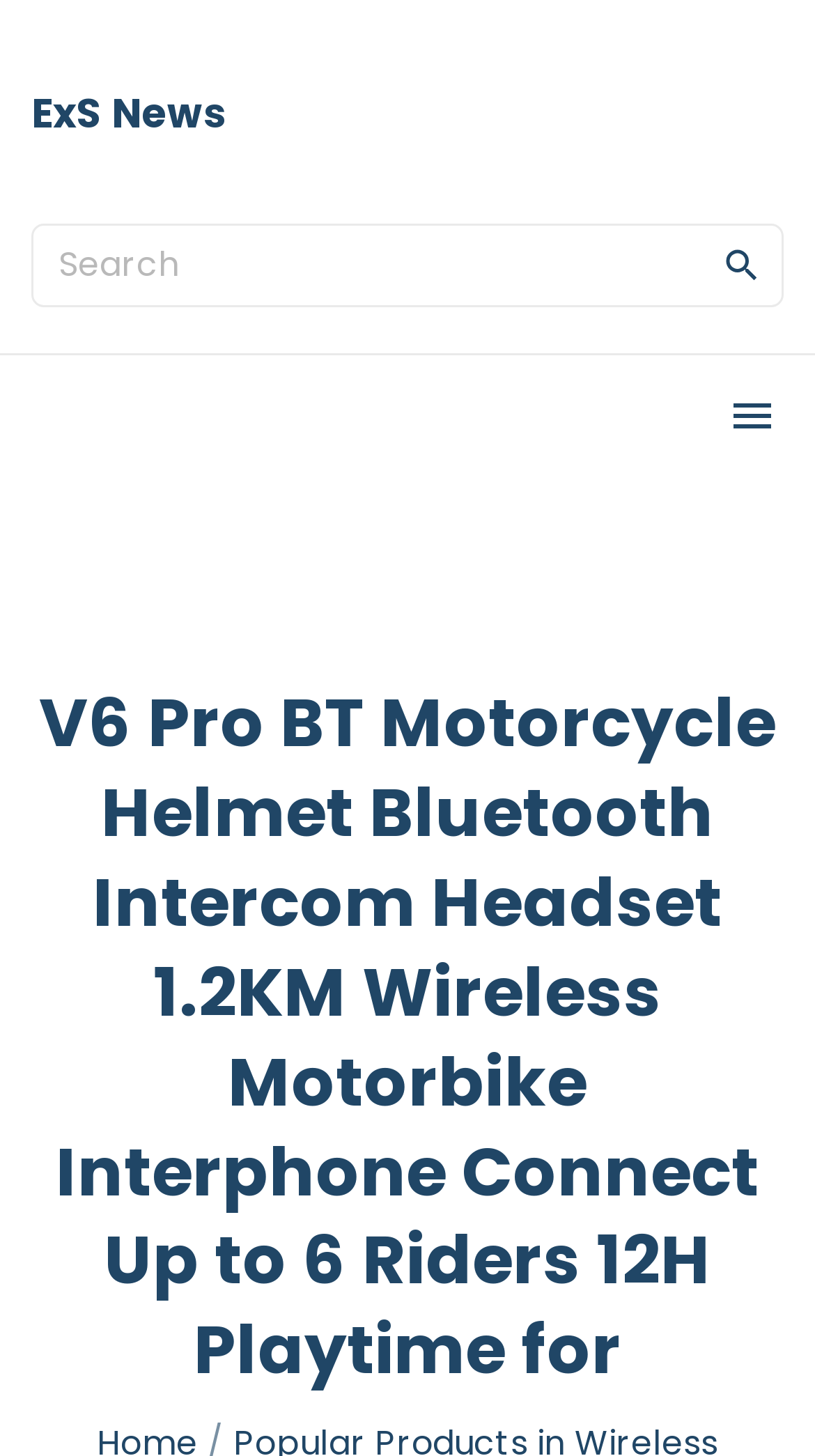Is the top menu toggler expanded?
Using the picture, provide a one-word or short phrase answer.

No